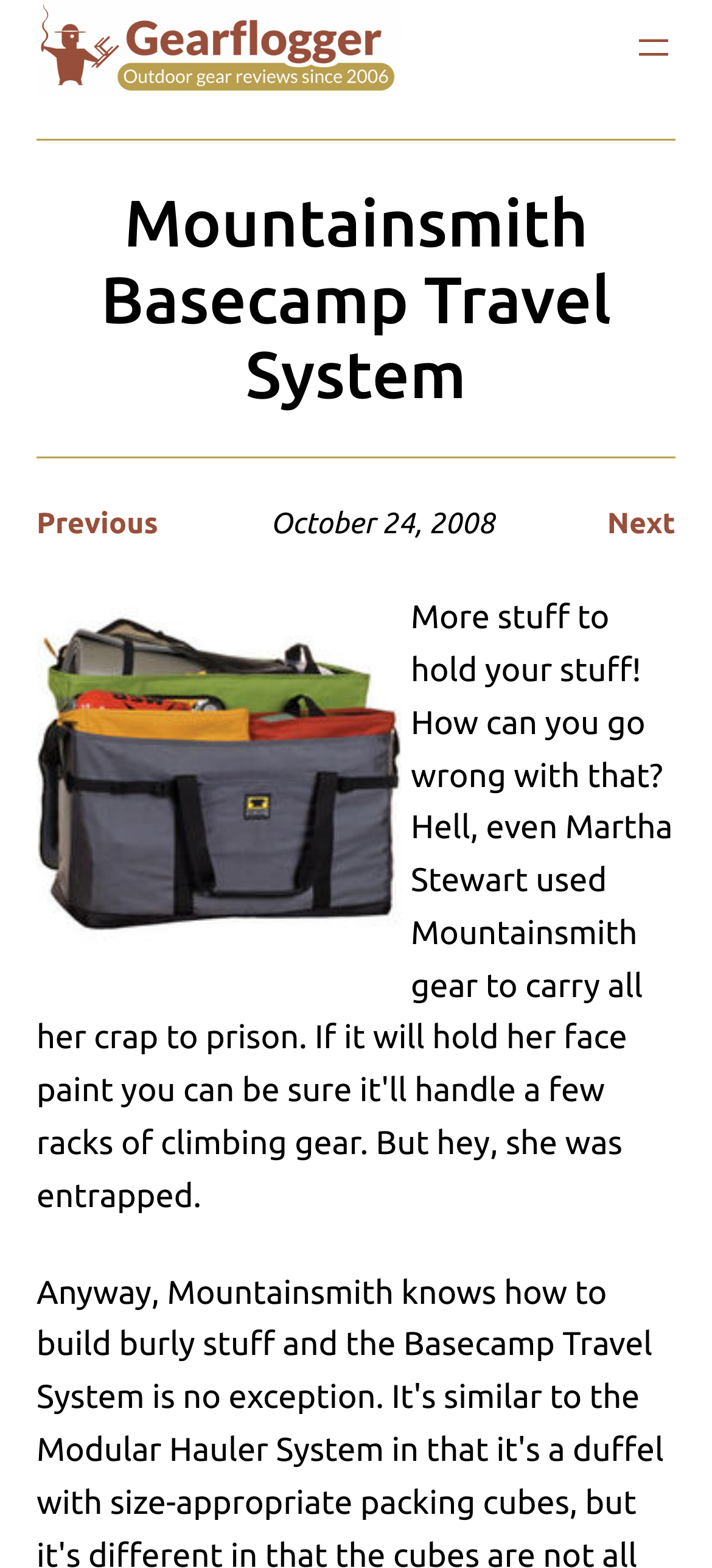Explain the webpage in detail, including its primary components.

The webpage is about the Mountainsmith Basecamp Travel System, as indicated by the title. At the top left, there is a link to "Gearflogger" accompanied by an image with the same name. 

To the top right, there is a navigation menu labeled "Navigation" with a button to open the menu. 

Below the navigation menu, there is a horizontal separator line. 

The main content starts with a heading that reads "Mountainsmith Basecamp Travel System". 

Below the heading, there is another horizontal separator line. 

The webpage then presents a set of links and a time element. On the left, there are links to "Previous" and "Basecamp", the latter of which is accompanied by an image. On the right, there is a link to "Next". The time element displays the date "October 24, 2008".